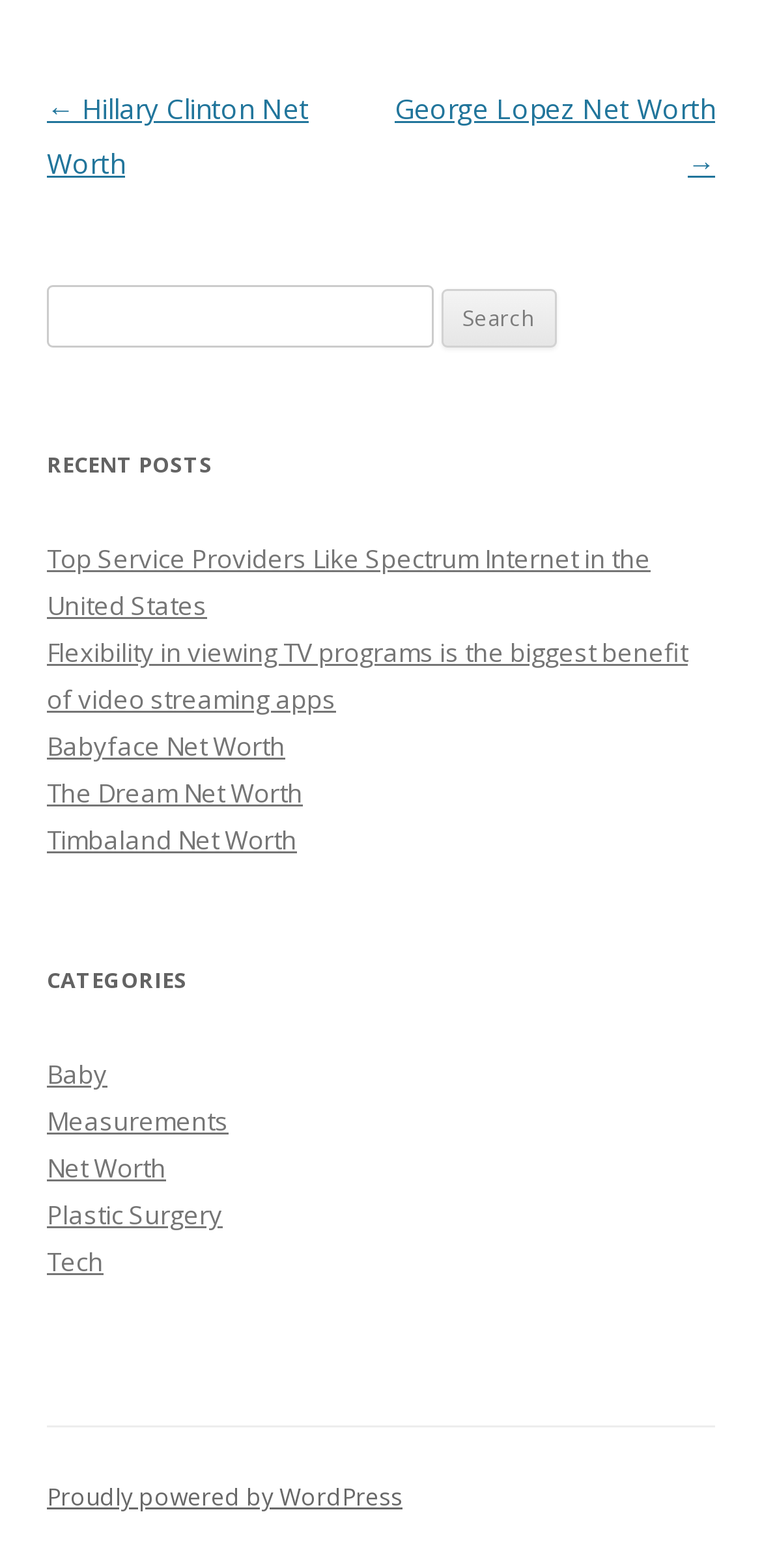What is the purpose of the search bar?
Answer the question with a single word or phrase by looking at the picture.

Search for posts